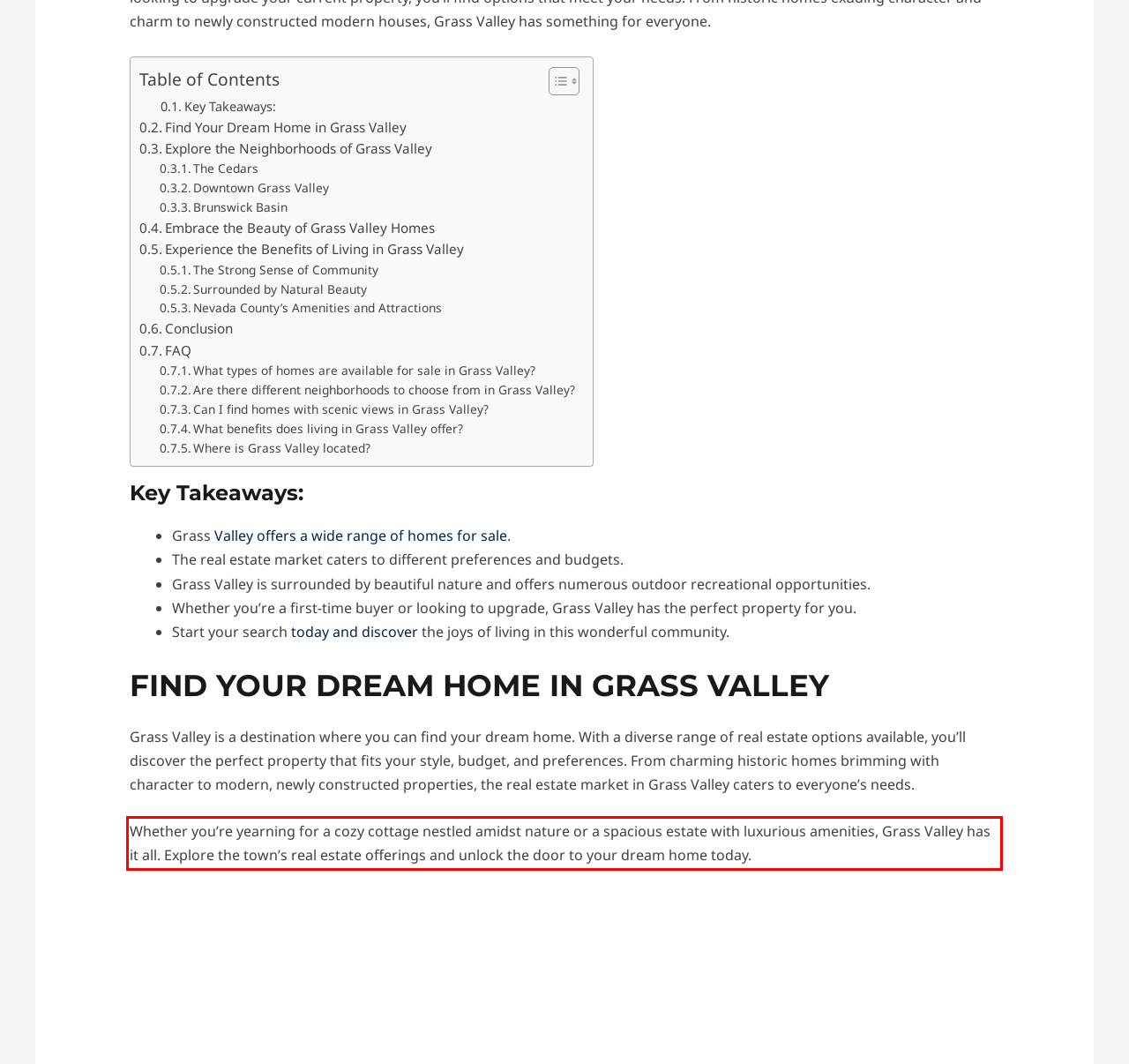Please recognize and transcribe the text located inside the red bounding box in the webpage image.

Whether you’re yearning for a cozy cottage nestled amidst nature or a spacious estate with luxurious amenities, Grass Valley has it all. Explore the town’s real estate offerings and unlock the door to your dream home today.